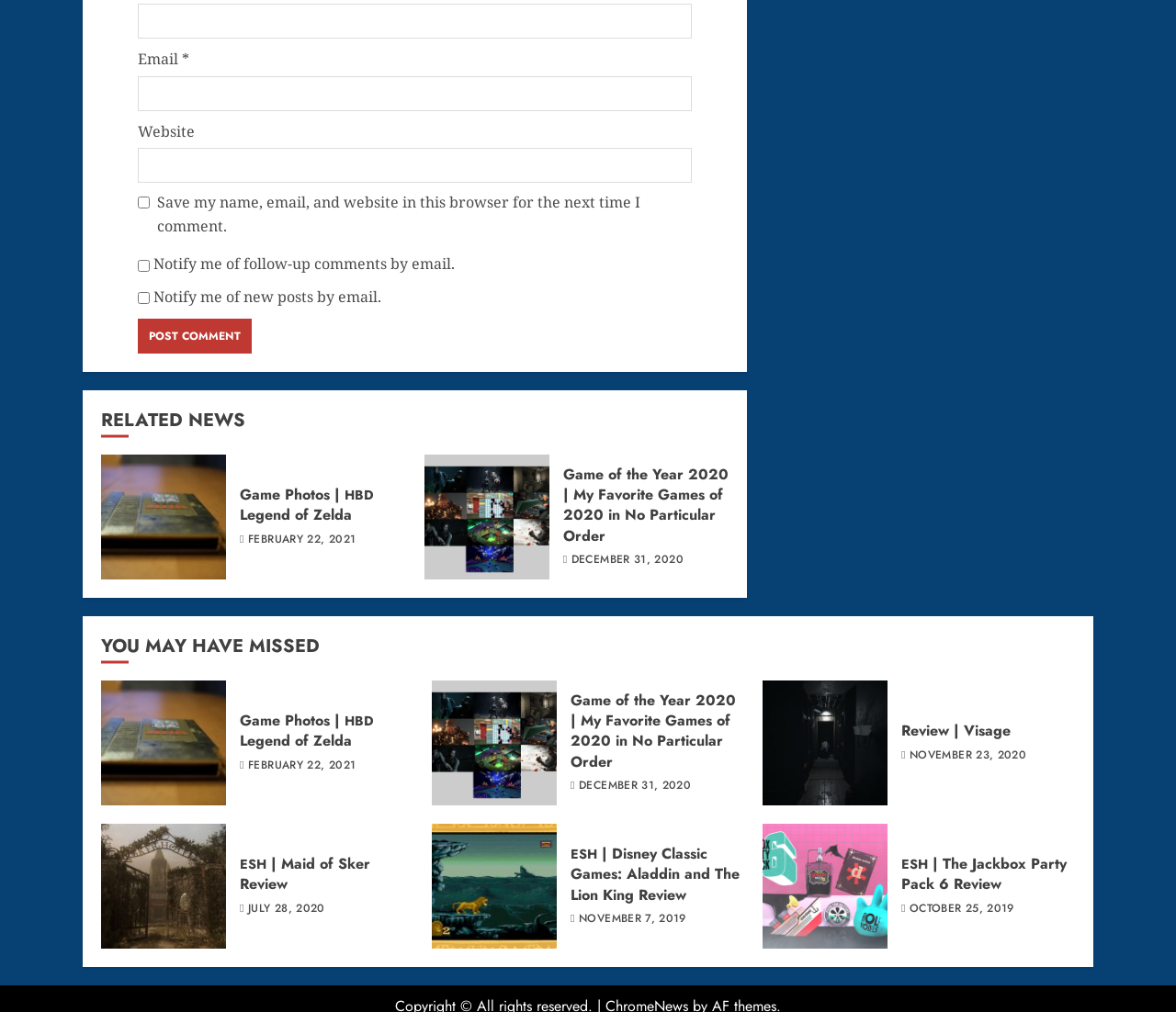Answer the question with a single word or phrase: 
How many links are there in the 'YOU MAY HAVE MISSED' section?

5